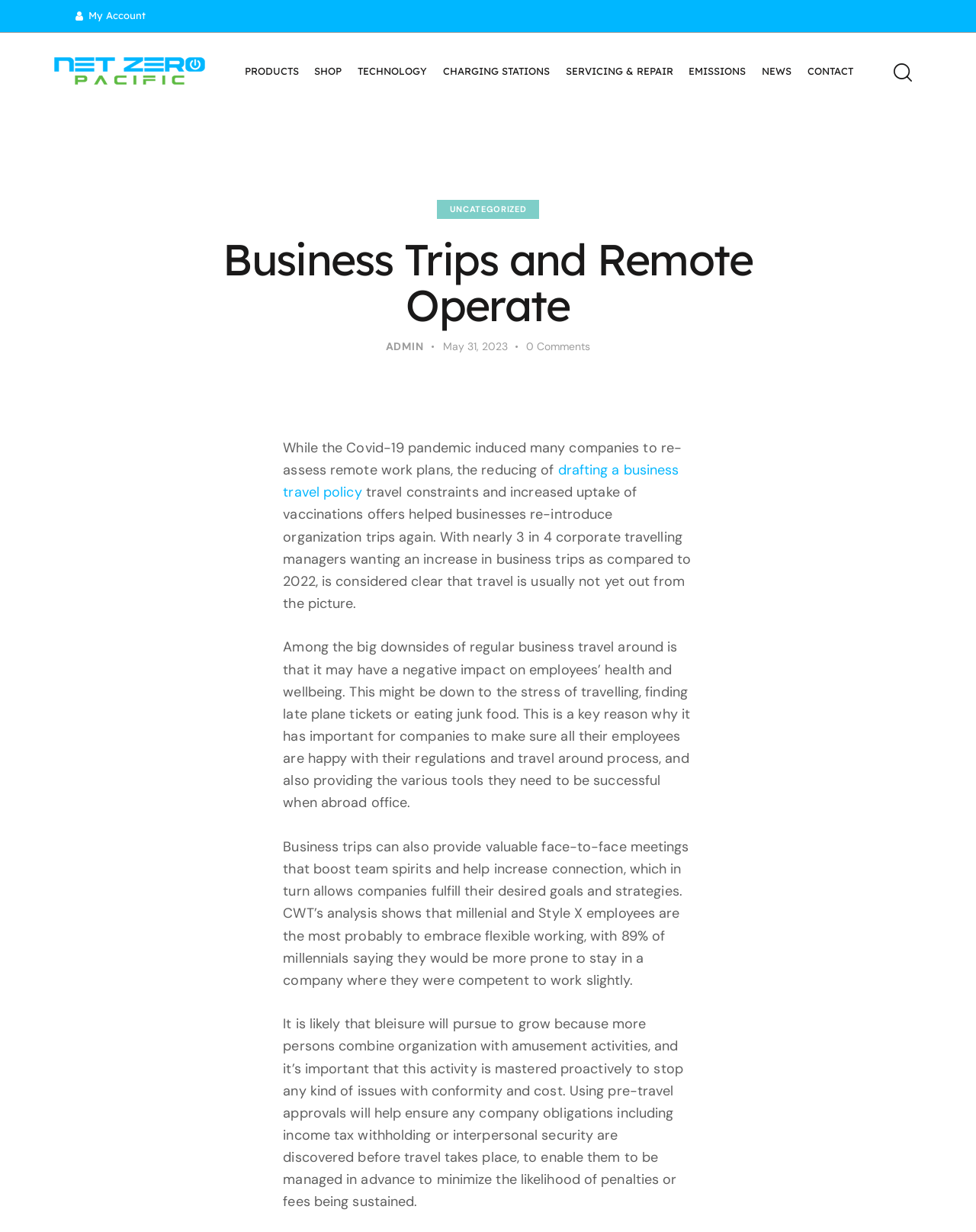Could you specify the bounding box coordinates for the clickable section to complete the following instruction: "Check NEWS"?

[0.773, 0.045, 0.819, 0.072]